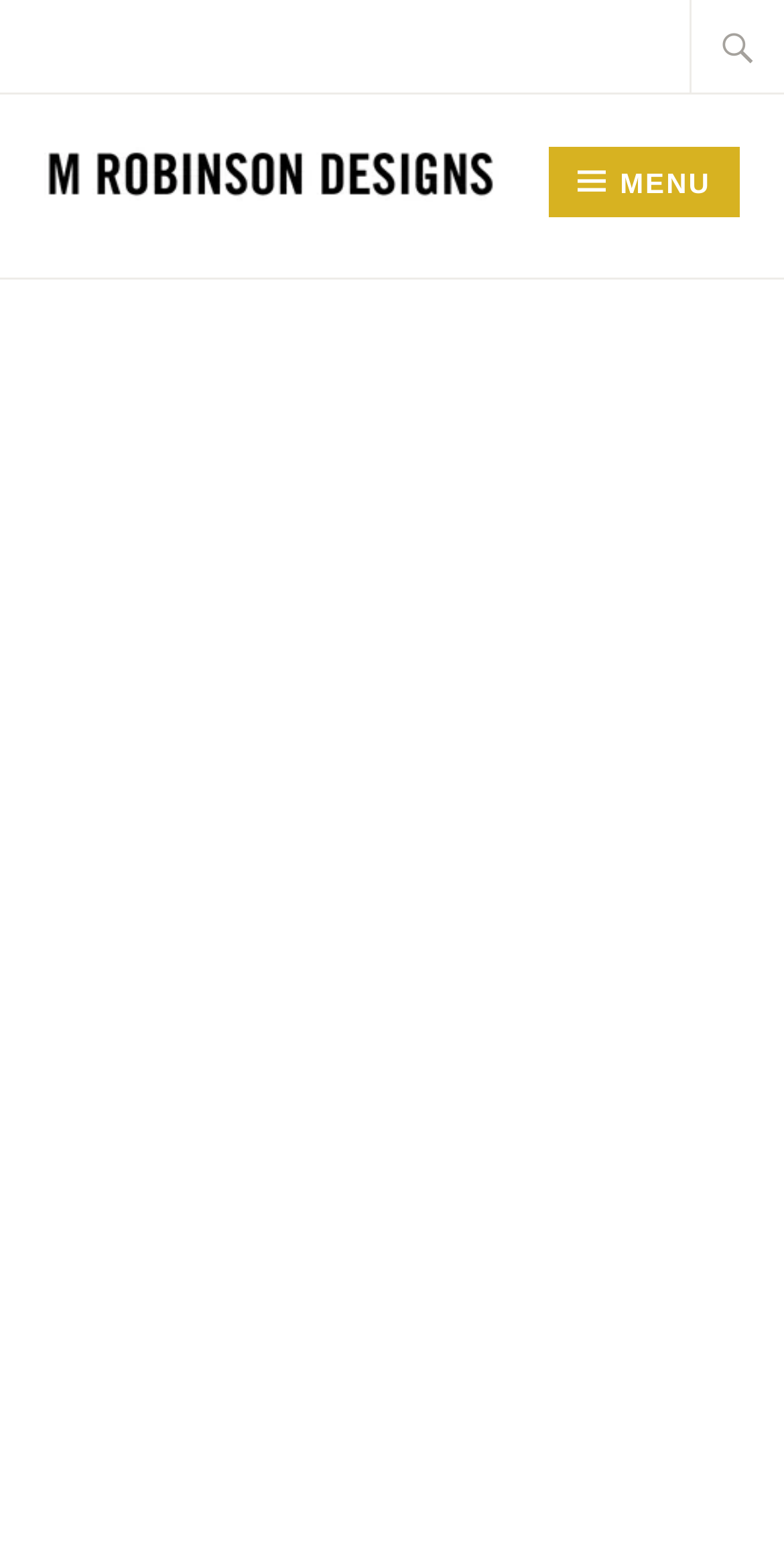Using the webpage screenshot, locate the HTML element that fits the following description and provide its bounding box: "Menu".

[0.716, 0.095, 0.943, 0.141]